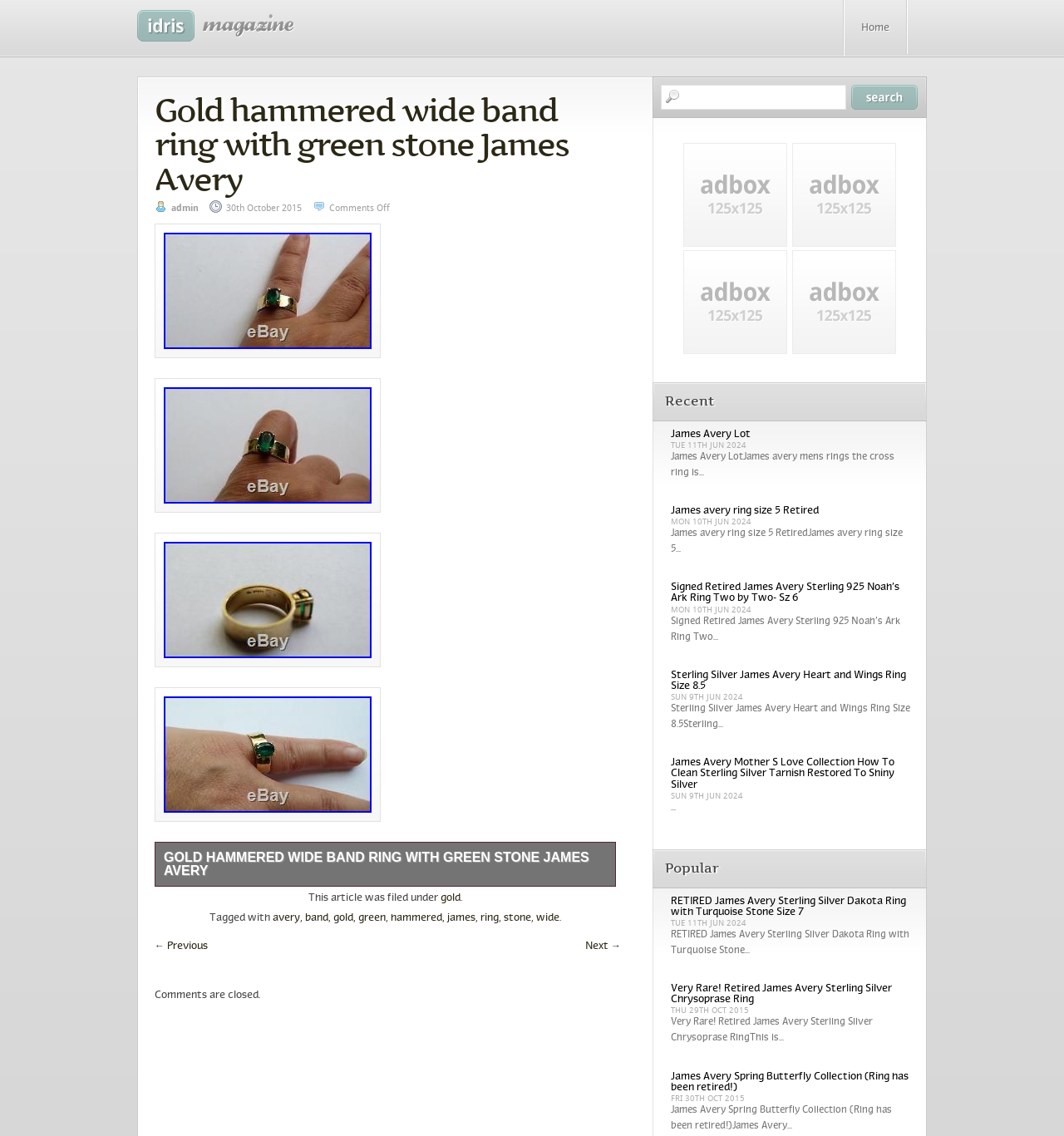What is the shape of the stone?
From the screenshot, provide a brief answer in one word or phrase.

Emerald